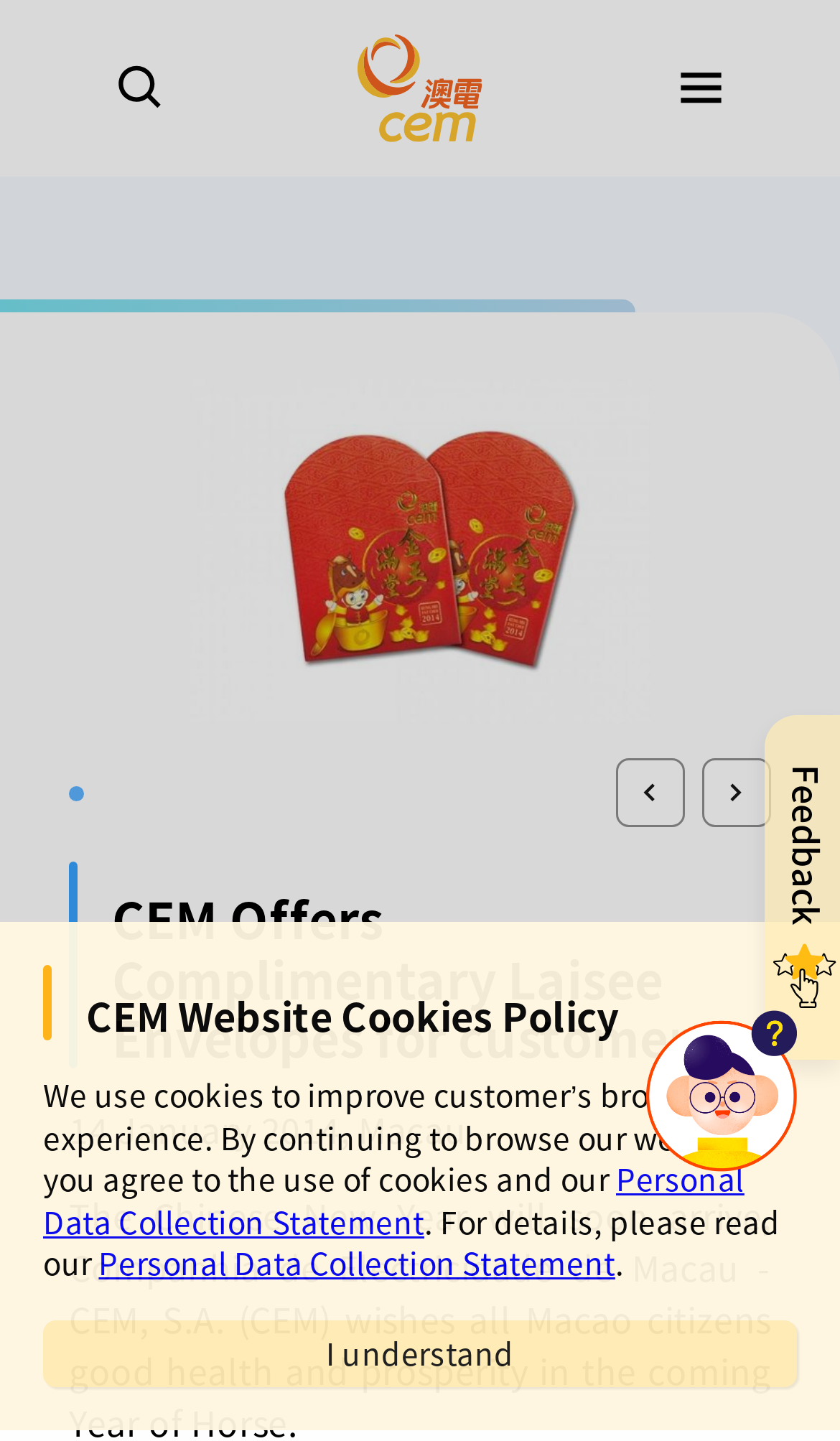Present a detailed account of what is displayed on the webpage.

The webpage appears to be an announcement from CEM (Companhia de Electricidade de Macau) about offering complimentary Laisee Envelopes to customers. 

At the top of the page, there are three small images, evenly spaced across the width, likely representing the company's logo or branding. Below these images, there is a larger image that spans most of the width, possibly a banner or a promotional image.

On the top-right corner, there is a "Feedback" text with a corresponding image, likely a button or a link. 

On the left side, there is a small image and a "Back" text, possibly a navigation element. 

The main content of the page is divided into two sections. The top section has a title "CEM Offers Complimentary Laisee Envelopes for customers" and a subtitle "14 January 2014, Macau". 

Below this, there is a section with a heading "CEM Website Cookies Policy" and a paragraph of text explaining the use of cookies on the website. This paragraph is accompanied by two links to the "Personal Data Collection Statement". 

At the very bottom of the page, there is a button or a link labeled "I understand", likely related to the cookies policy.